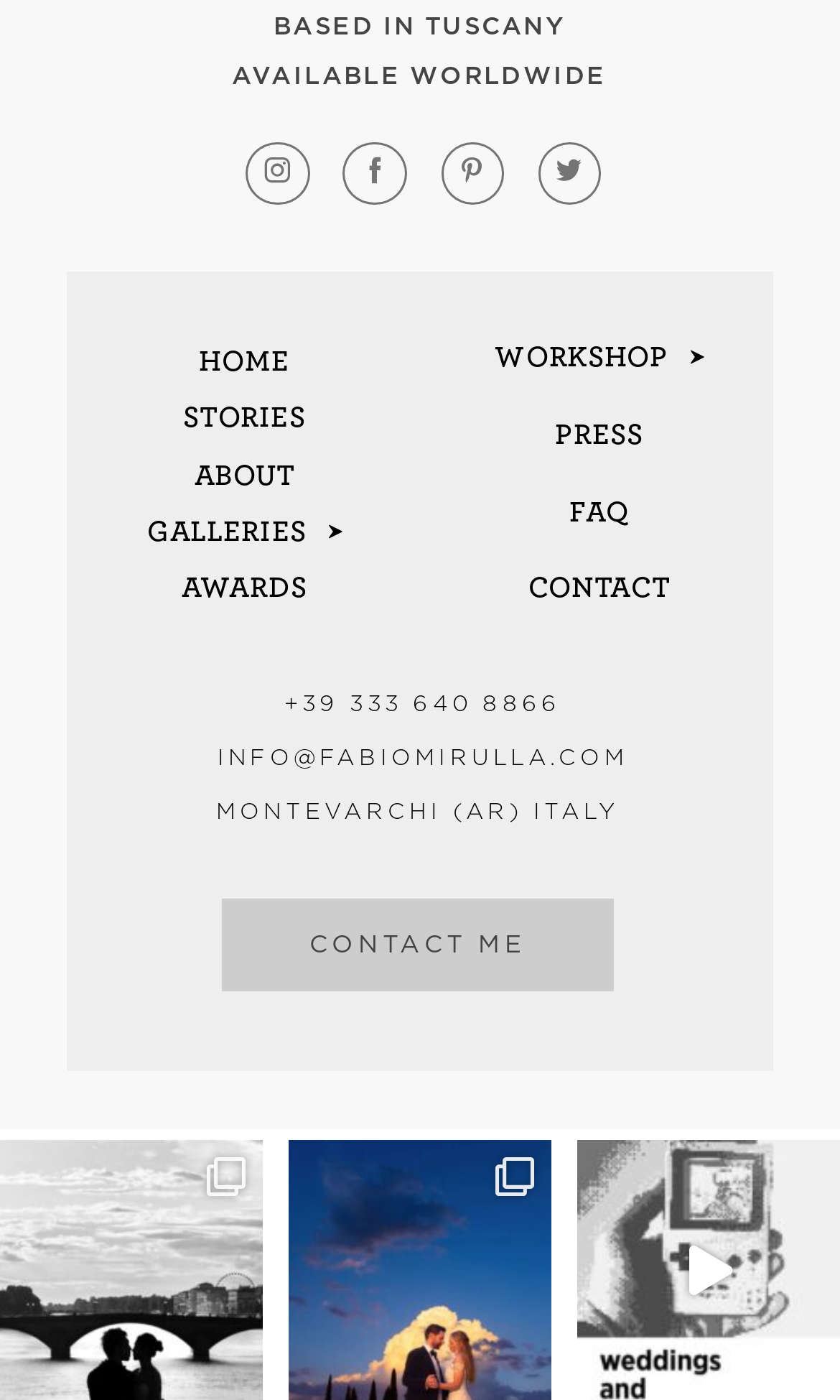How many social media links are present on the webpage?
Please ensure your answer is as detailed and informative as possible.

The social media links are represented by icons with IDs 418, 419, 420, and 421, located at the top section of the webpage, with bounding box coordinates of [0.293, 0.101, 0.369, 0.146], [0.409, 0.101, 0.485, 0.146], [0.525, 0.101, 0.6, 0.146], and [0.64, 0.101, 0.716, 0.146] respectively.